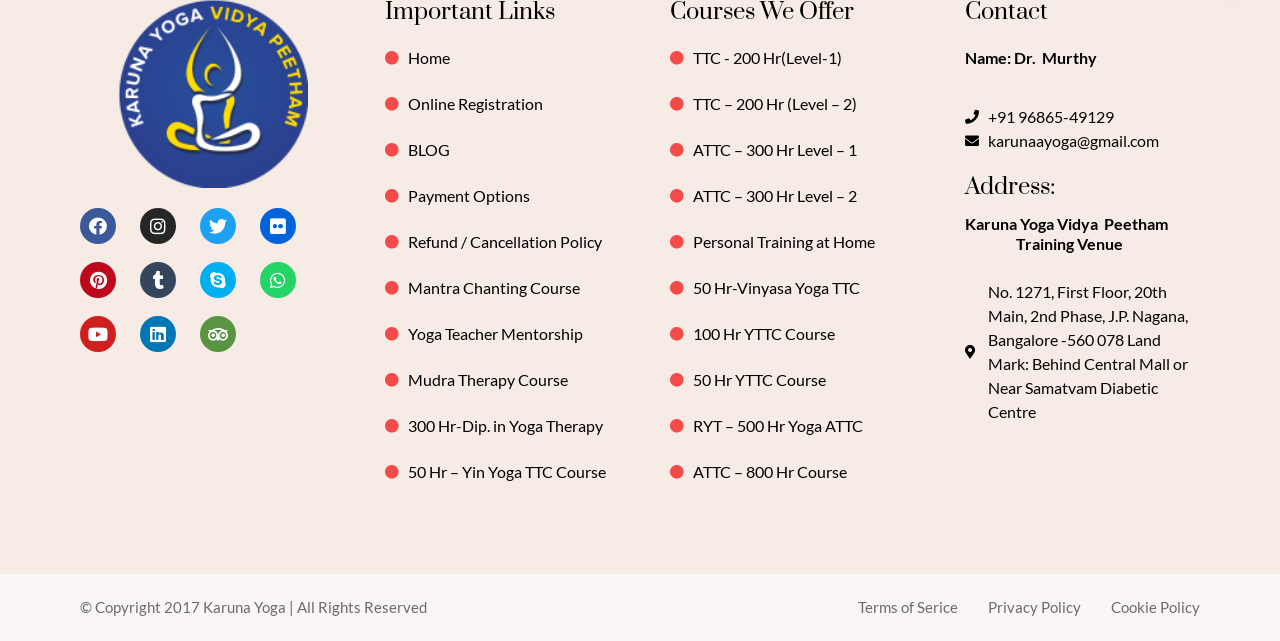Identify the bounding box coordinates of the clickable section necessary to follow the following instruction: "Click on Facebook link". The coordinates should be presented as four float numbers from 0 to 1, i.e., [left, top, right, bottom].

[0.062, 0.325, 0.091, 0.381]